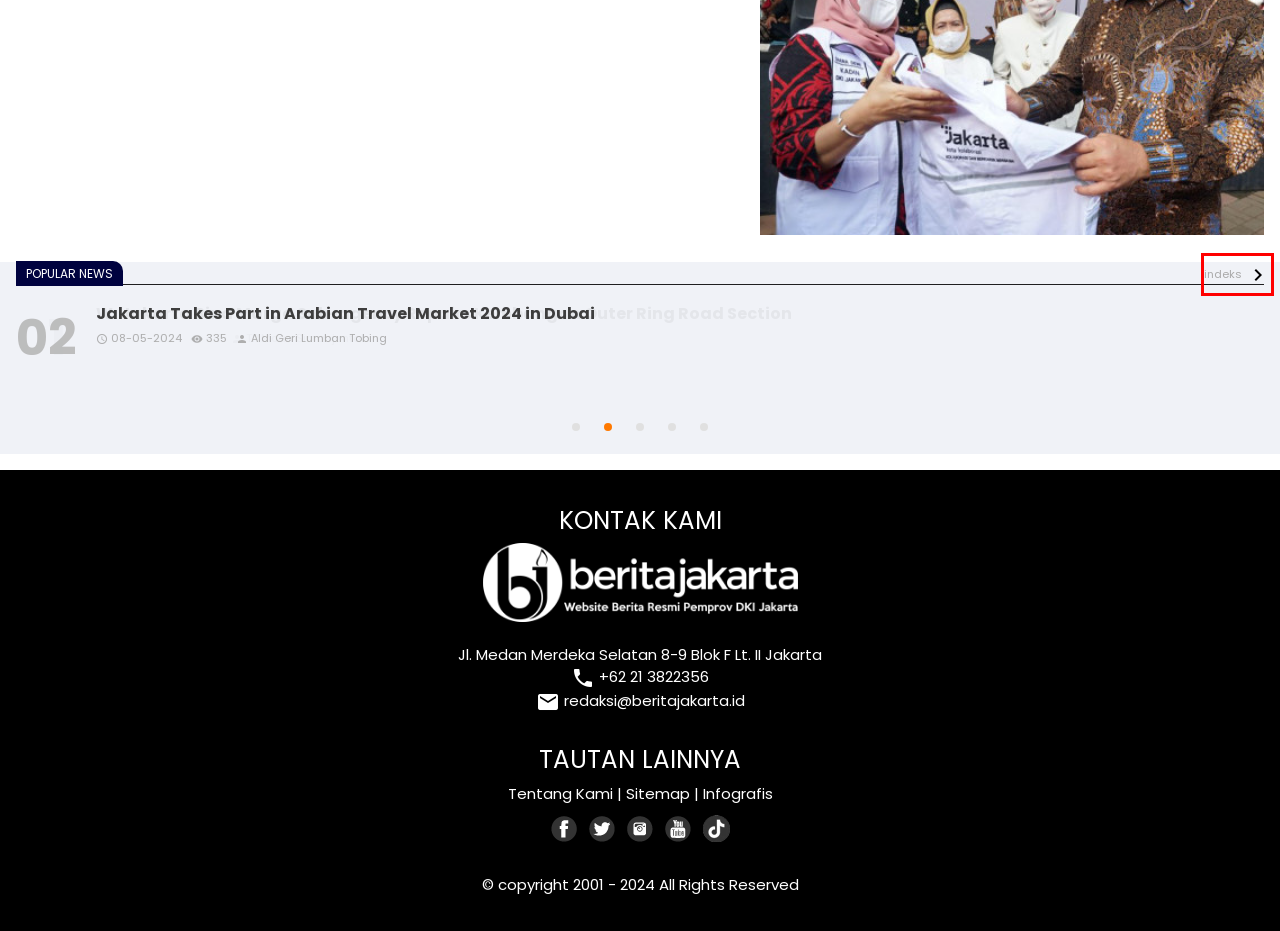Observe the provided screenshot of a webpage with a red bounding box around a specific UI element. Choose the webpage description that best fits the new webpage after you click on the highlighted element. These are your options:
A. Bumd
B. Jalan YRS III Repairs in South Jakarta Completed
C. Three Boats Catch Fire in Muara Baru, No Casualties
D. Tengah Urban Village PPSU Personnel Clean Fire Debris
E. Jakarta Takes Part in Arabian Travel Market 2024 in Dubai
F. Tentang Kami
G. W. Jakarta Bina Marga Sub-agency Repairs Kembangan Outer Ring Road Section
H. Popular News

H